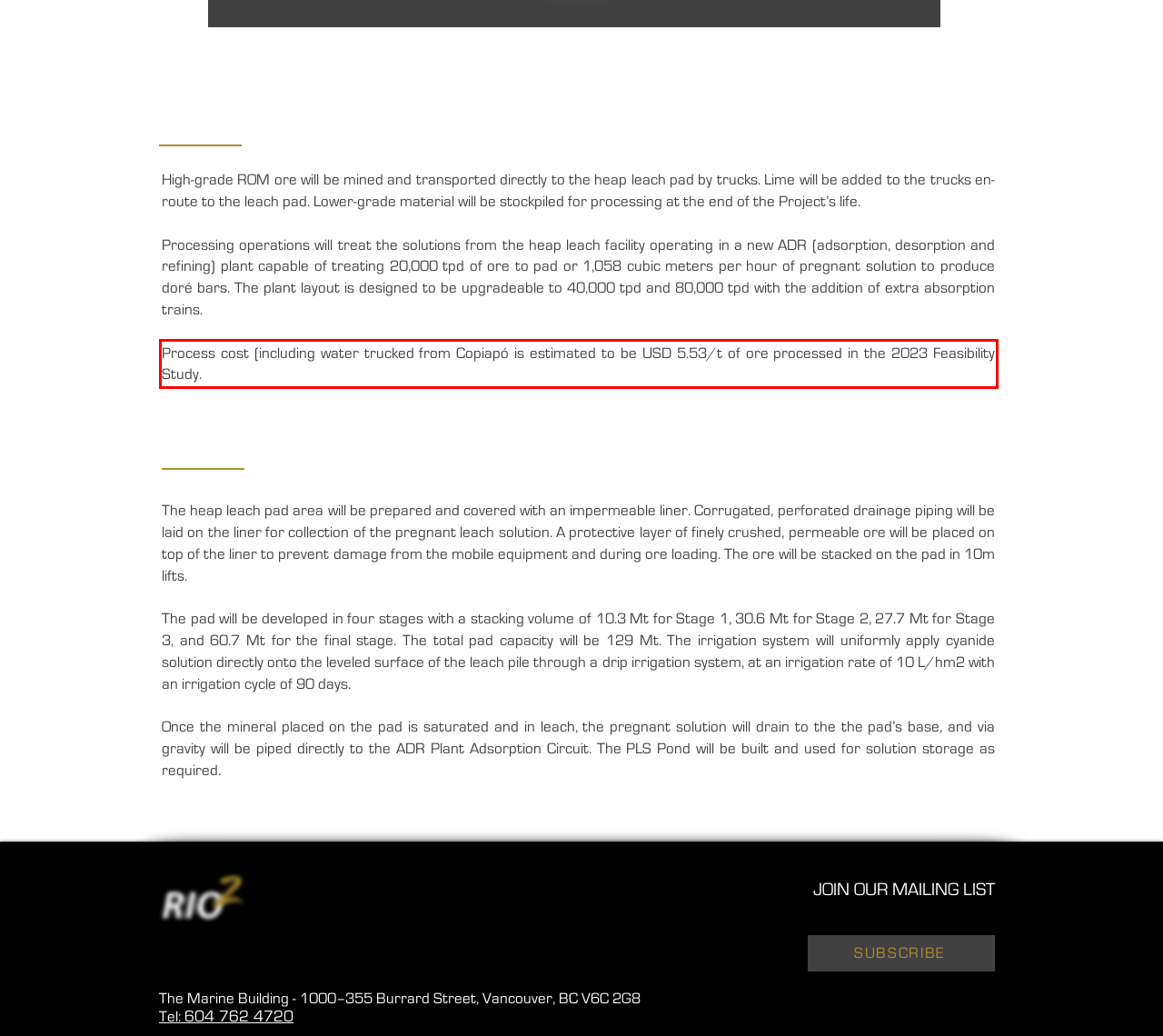Given the screenshot of a webpage, identify the red rectangle bounding box and recognize the text content inside it, generating the extracted text.

Process cost (including water trucked from Copiapó is estimated to be USD 5.53/t of ore processed in the 2023 Feasibility Study.